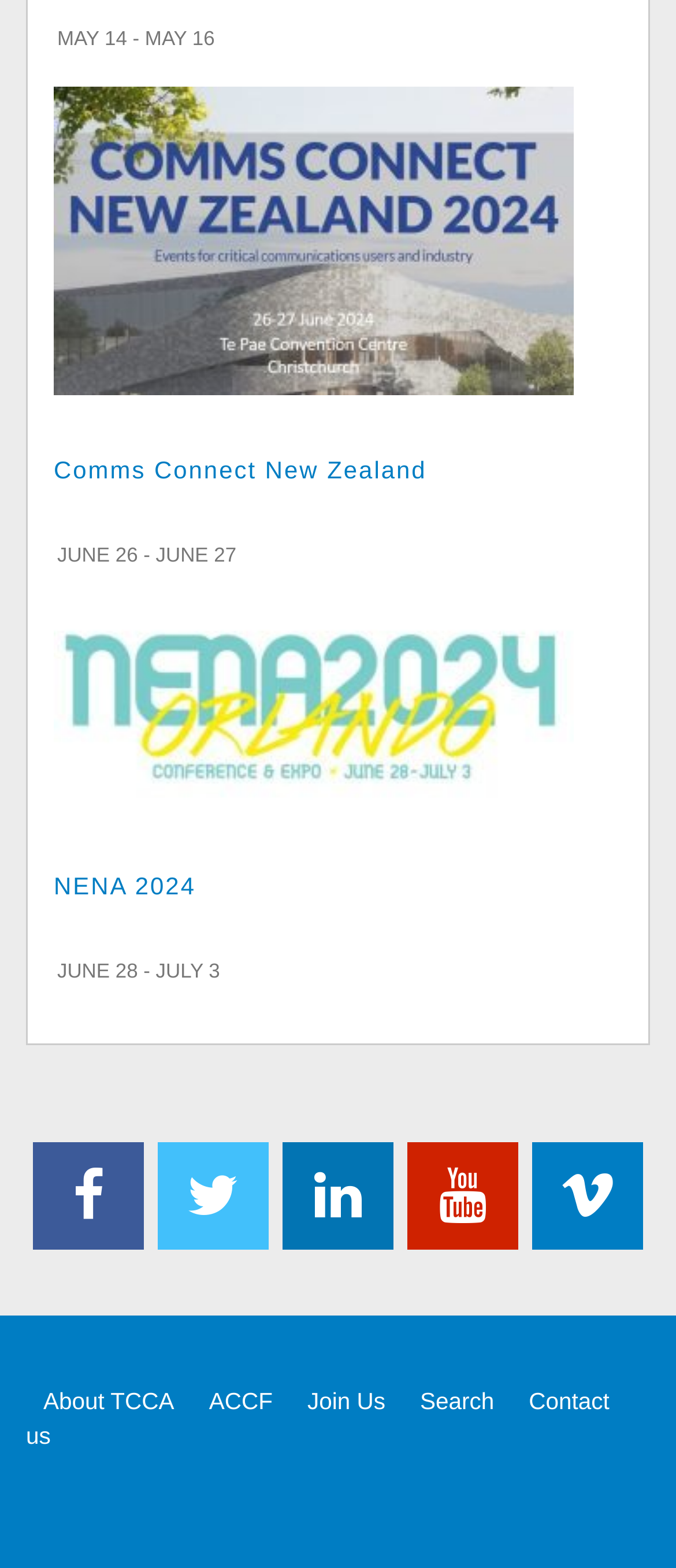How many links are there in the footer section?
Answer the question with detailed information derived from the image.

I counted the number of links in the footer section, which are About TCCA, ACCF, Join Us, Search, Contact us, and the social media links are excluded.